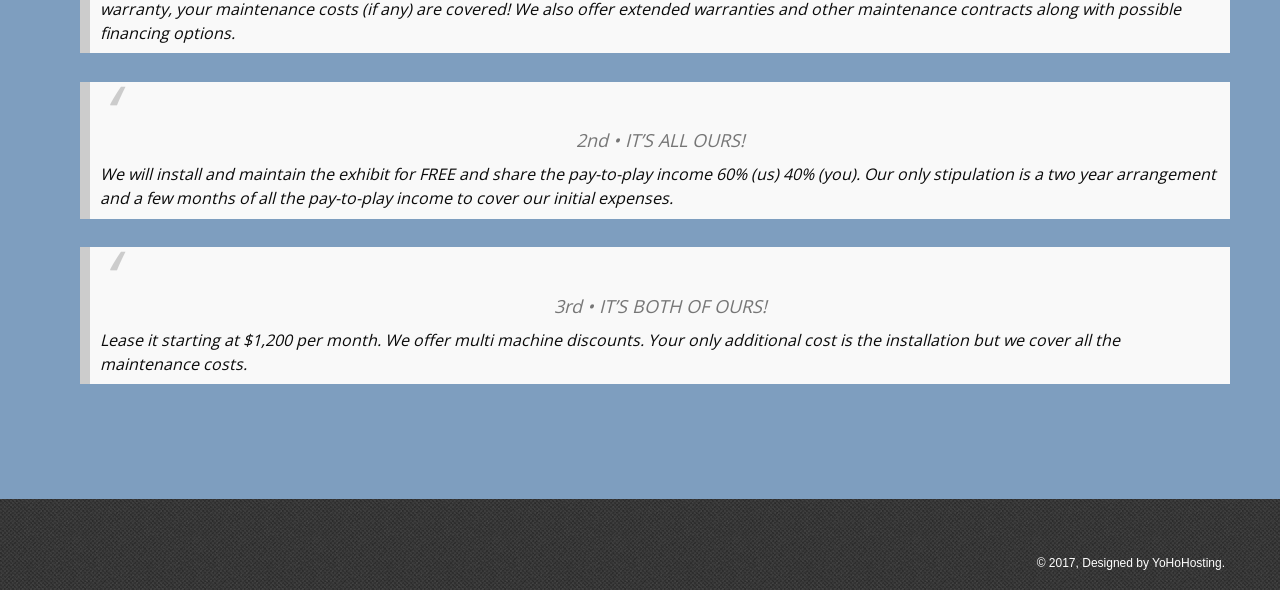Please provide a comprehensive answer to the question below using the information from the image: How many years is the arrangement for the free installation and maintenance option?

The StaticText element with the text 'Our only stipulation is a two year arrangement...' indicates that the arrangement for the free installation and maintenance option is for a period of two years.